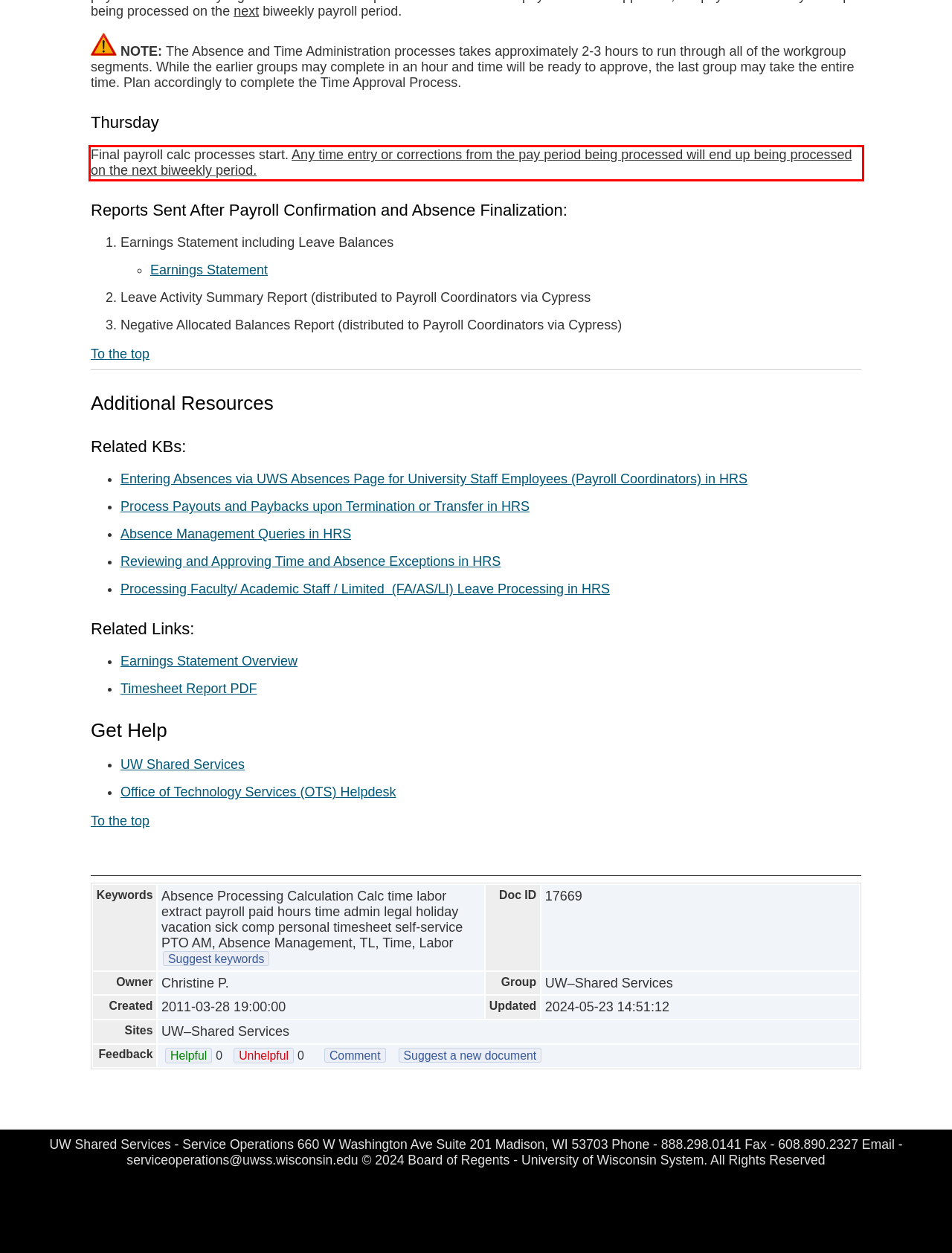Observe the screenshot of the webpage that includes a red rectangle bounding box. Conduct OCR on the content inside this red bounding box and generate the text.

Final payroll calc processes start. Any time entry or corrections from the pay period being processed will end up being processed on the next biweekly period.